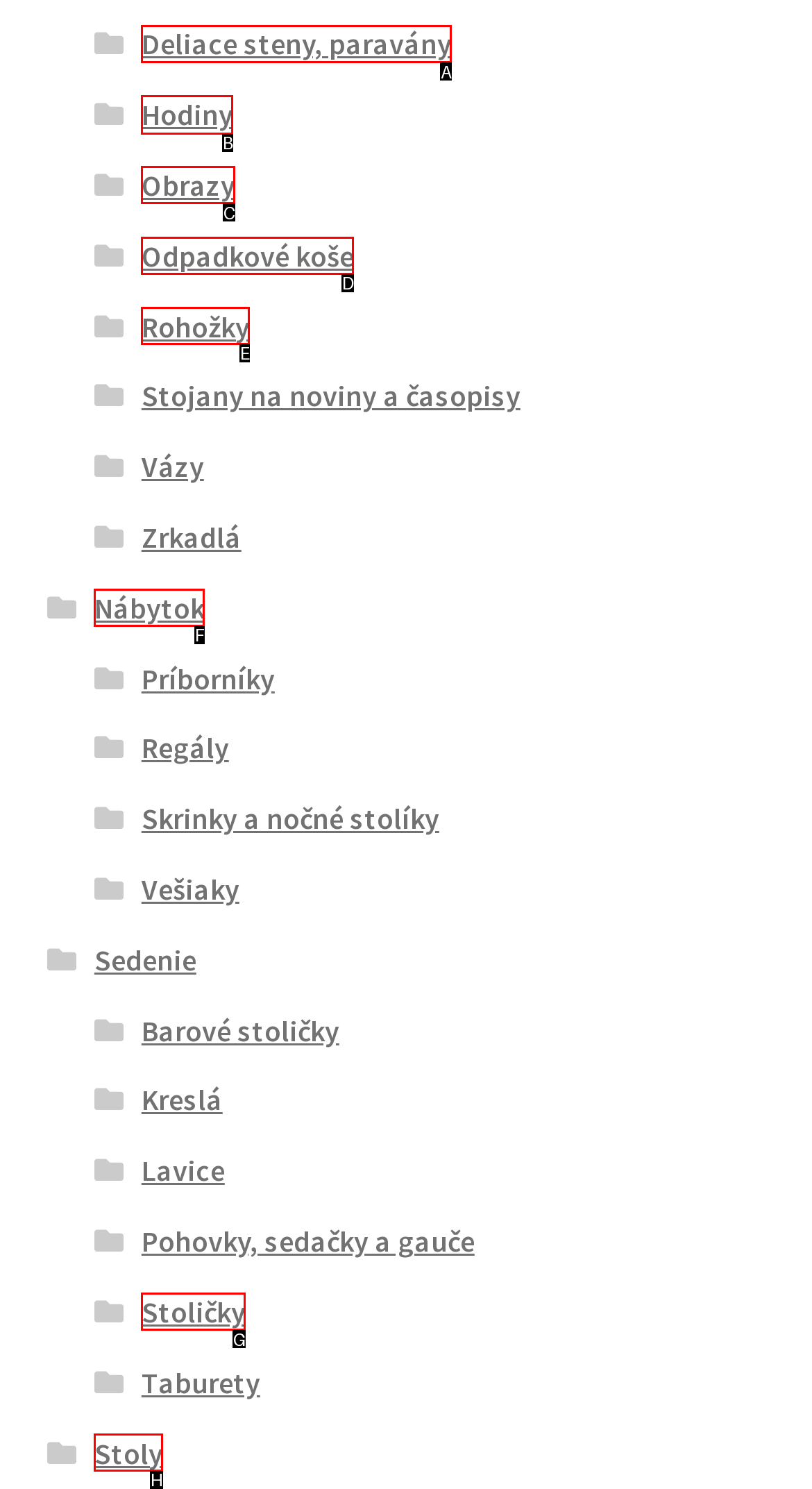Tell me which letter corresponds to the UI element that should be clicked to fulfill this instruction: View Hodiny
Answer using the letter of the chosen option directly.

B